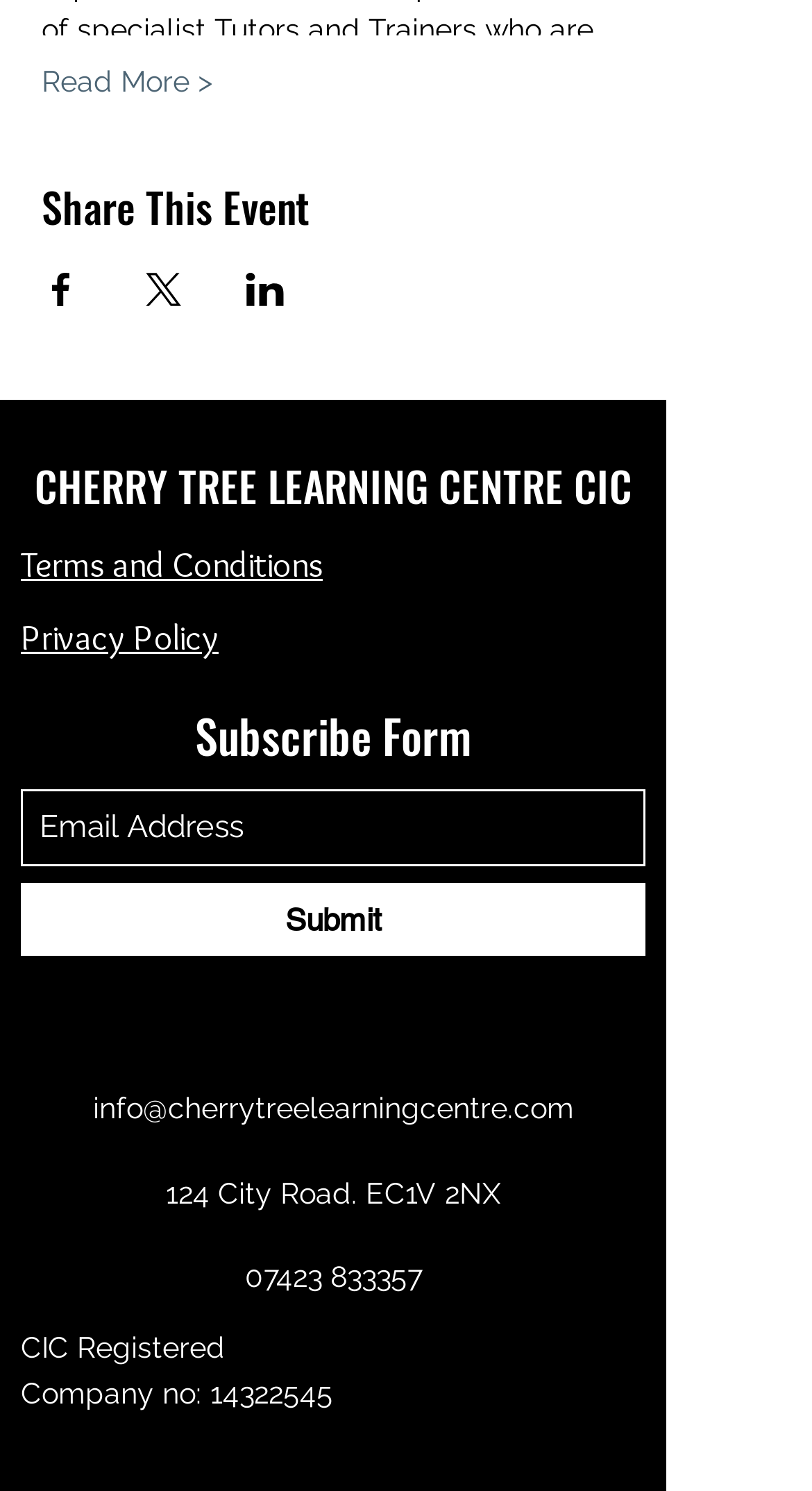What is the name of the learning centre?
Using the visual information, respond with a single word or phrase.

CHERRY TREE LEARNING CENTRE CIC